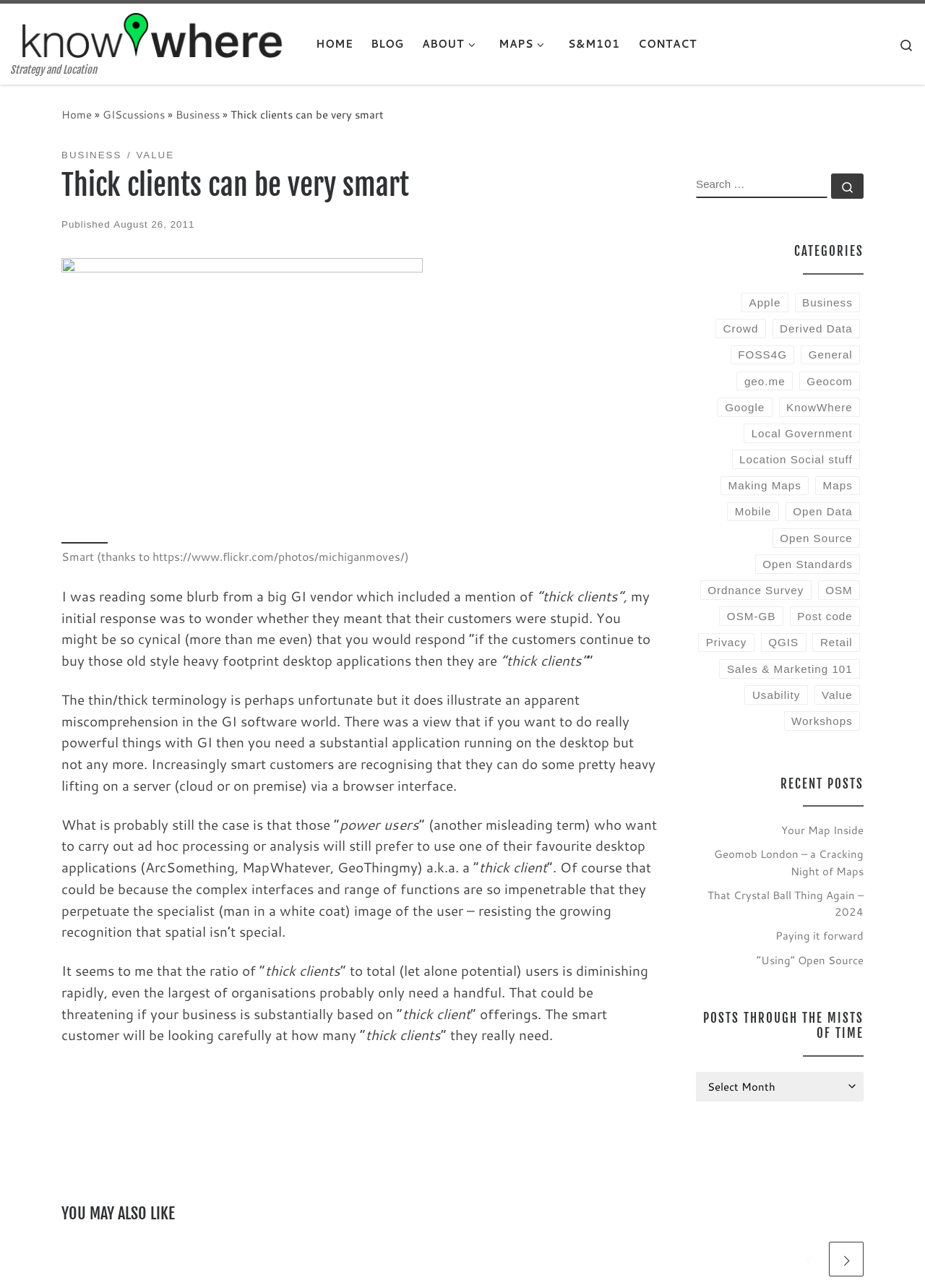What is the title of the article?
Answer the question with a detailed and thorough explanation.

The title of the article is 'Thick clients can be very smart' which is mentioned in the heading of the article.